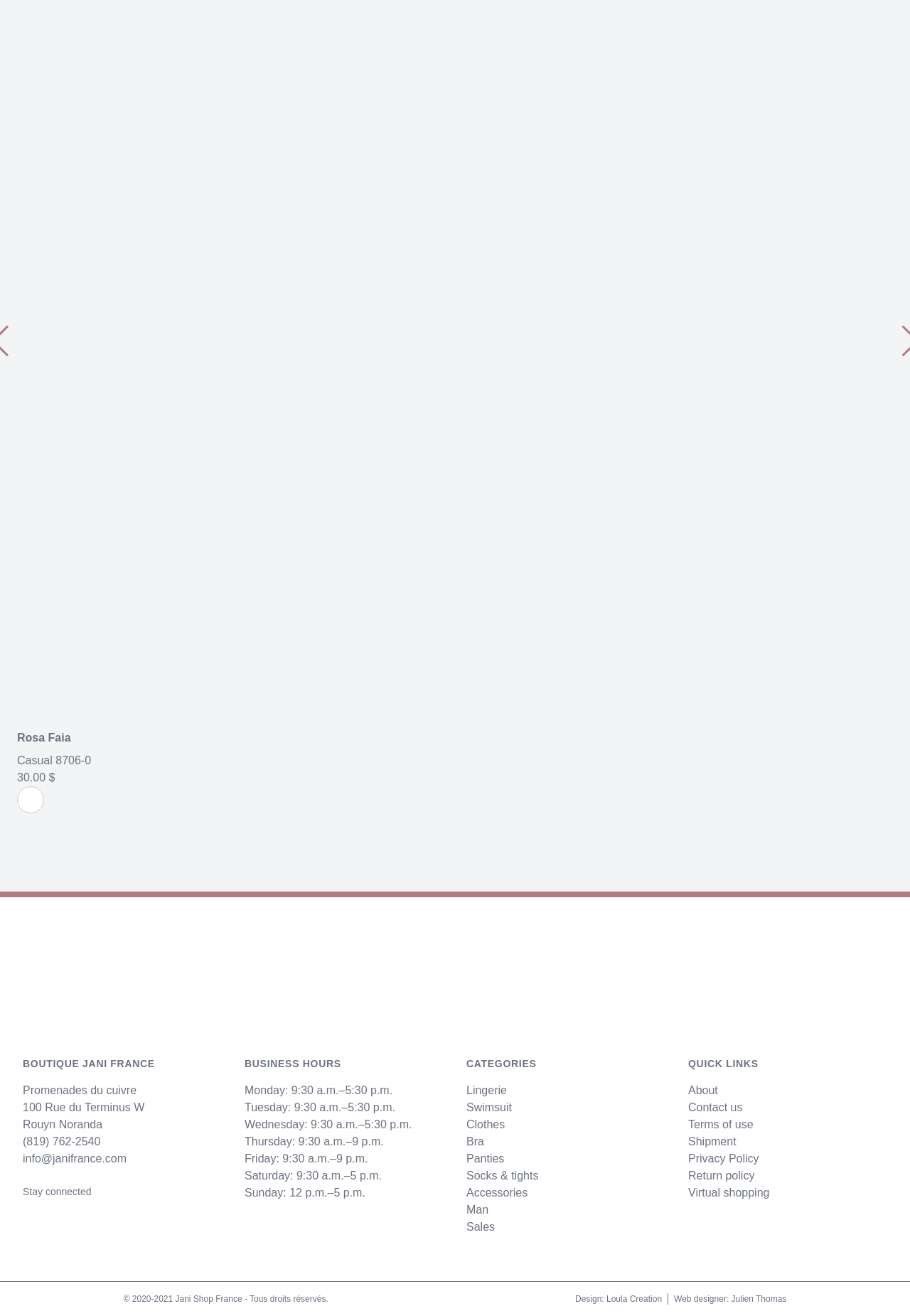Use a single word or phrase to respond to the question:
What is the category of the 'Bra' item?

Lingerie